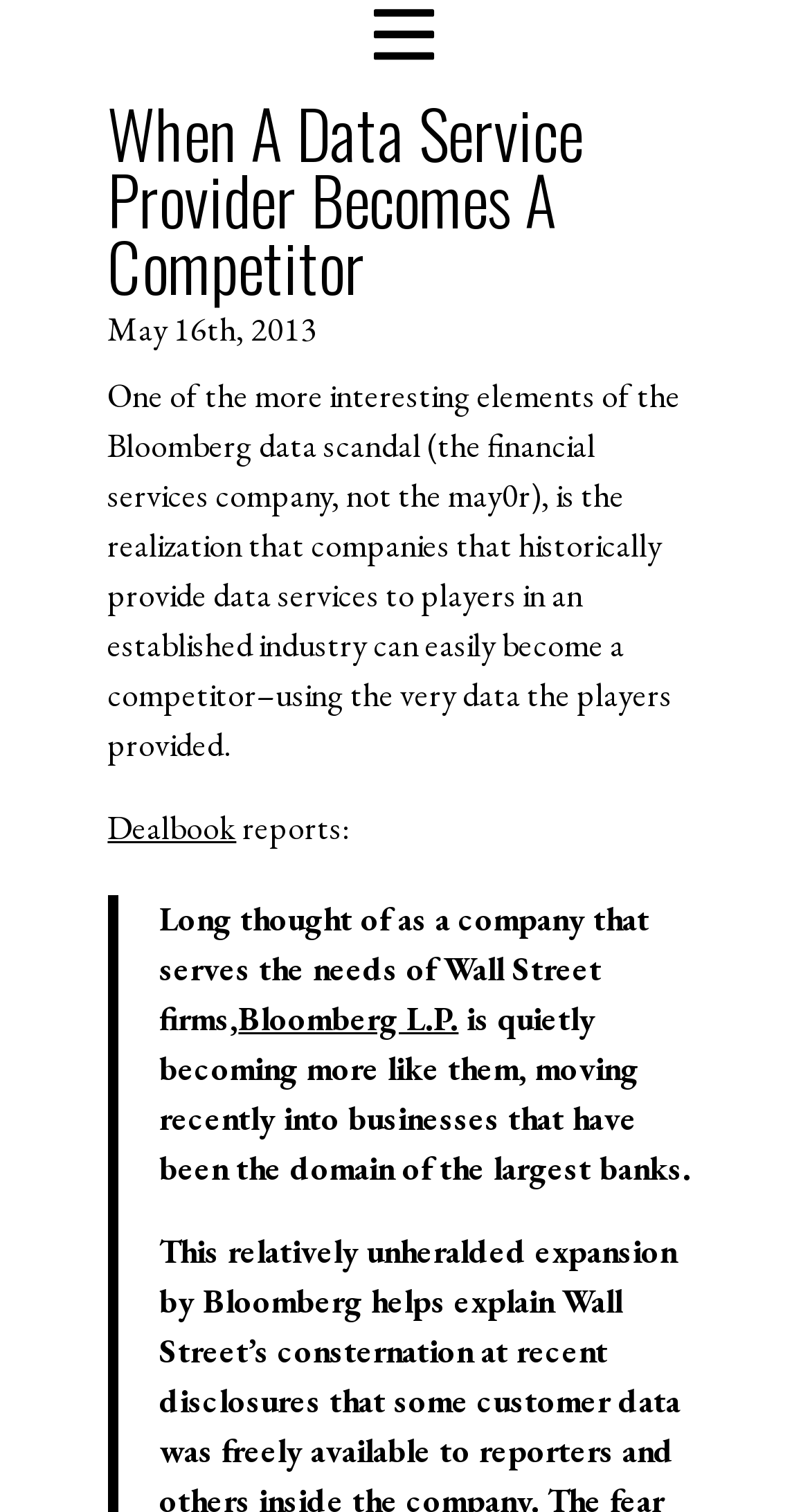Generate a thorough explanation of the webpage's elements.

The webpage is a blog site for lawyer Josh Blackman, with a focus on a specific article titled "When A Data Service Provider Becomes A Competitor". At the top of the page, there is a small image taking up about 7% of the screen width, situated near the top-left corner. 

Below the image, there is a heading with the same title as the article, which spans about 73% of the screen width. Directly below the heading, there is a link with the same title, followed by the date "May 16th, 2013" in a smaller font. 

The main content of the article starts below the date, with a block of text that discusses the Bloomberg data scandal and how companies that provide data services can become competitors. This text block takes up about 70% of the screen width and spans about 25% of the screen height. 

Within the text block, there is a link to "Dealbook" situated about halfway down, followed by the word "reports:". The text then continues, discussing how Bloomberg L.P. is becoming more like Wall Street firms, moving into businesses that were previously dominated by large banks. There is a link to "Bloomberg L.P." within this text.